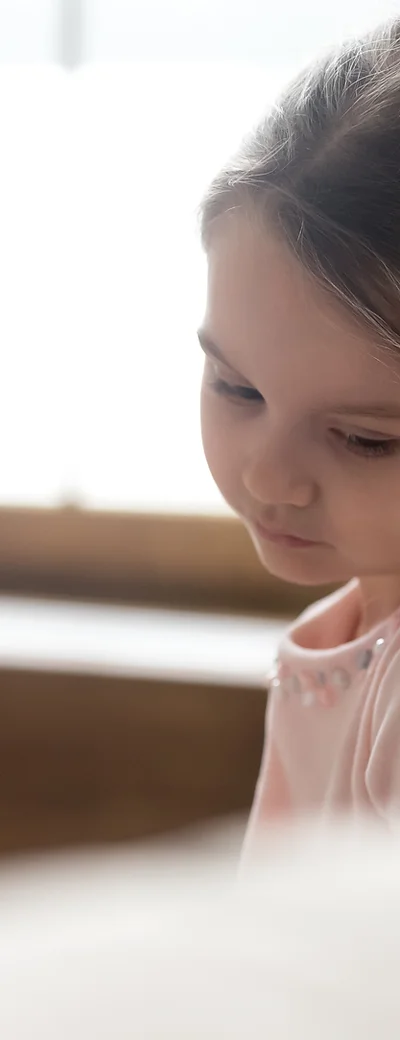Depict the image with a detailed narrative.

The image titled "Child and Therapist" depicts a young girl with a soft expression, focused intently on an activity. Her head is slightly tilted as she gazes downward, suggesting a moment of concentration or reflection. The girl is wearing a pale pink top embellished with delicate details, adding a gentle touch to her appearance. The background features a bright, softly blurred light coming from a window, enhancing the serene atmosphere of the scene. This imagery resonates with themes of personal growth and emotional exploration, aligning well with the context of therapeutic practices such as Transactional Analysis.